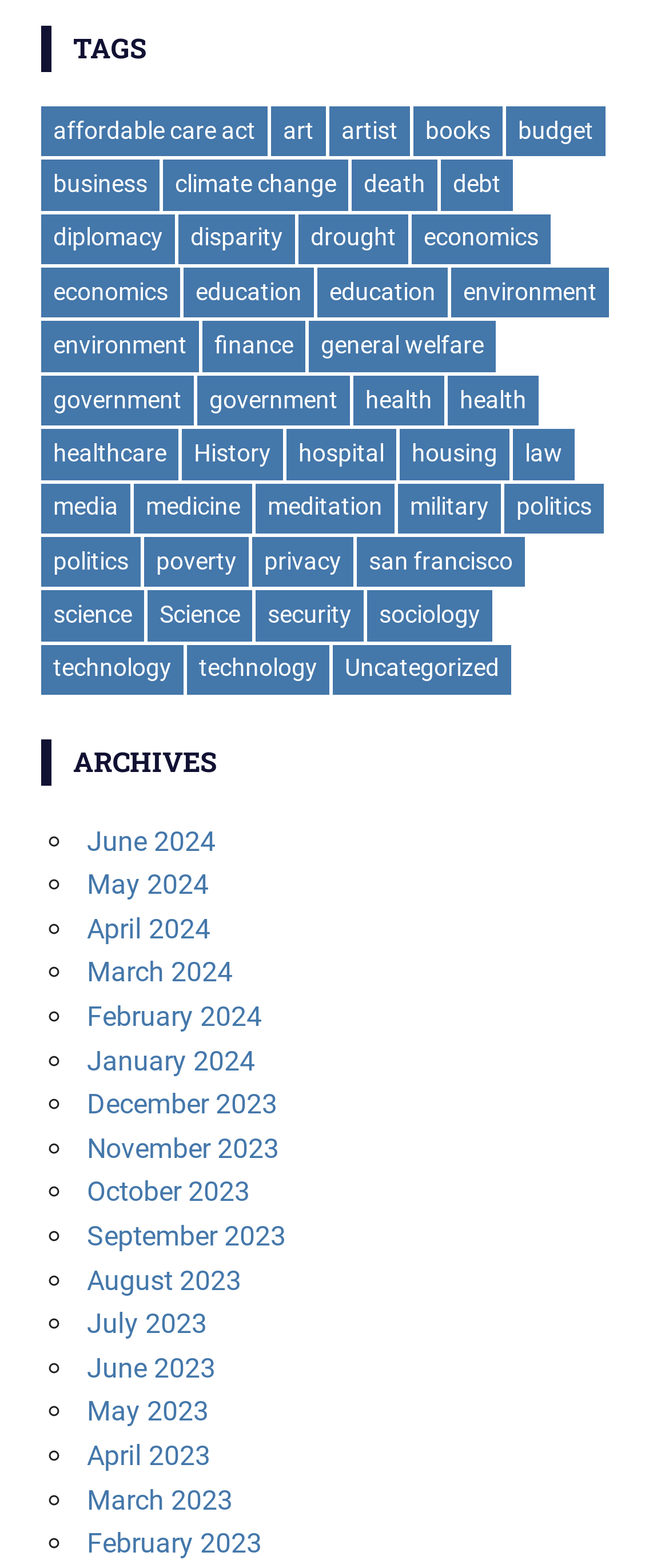Please locate the bounding box coordinates of the element that needs to be clicked to achieve the following instruction: "read 'politics' news". The coordinates should be four float numbers between 0 and 1, i.e., [left, top, right, bottom].

[0.754, 0.308, 0.903, 0.34]